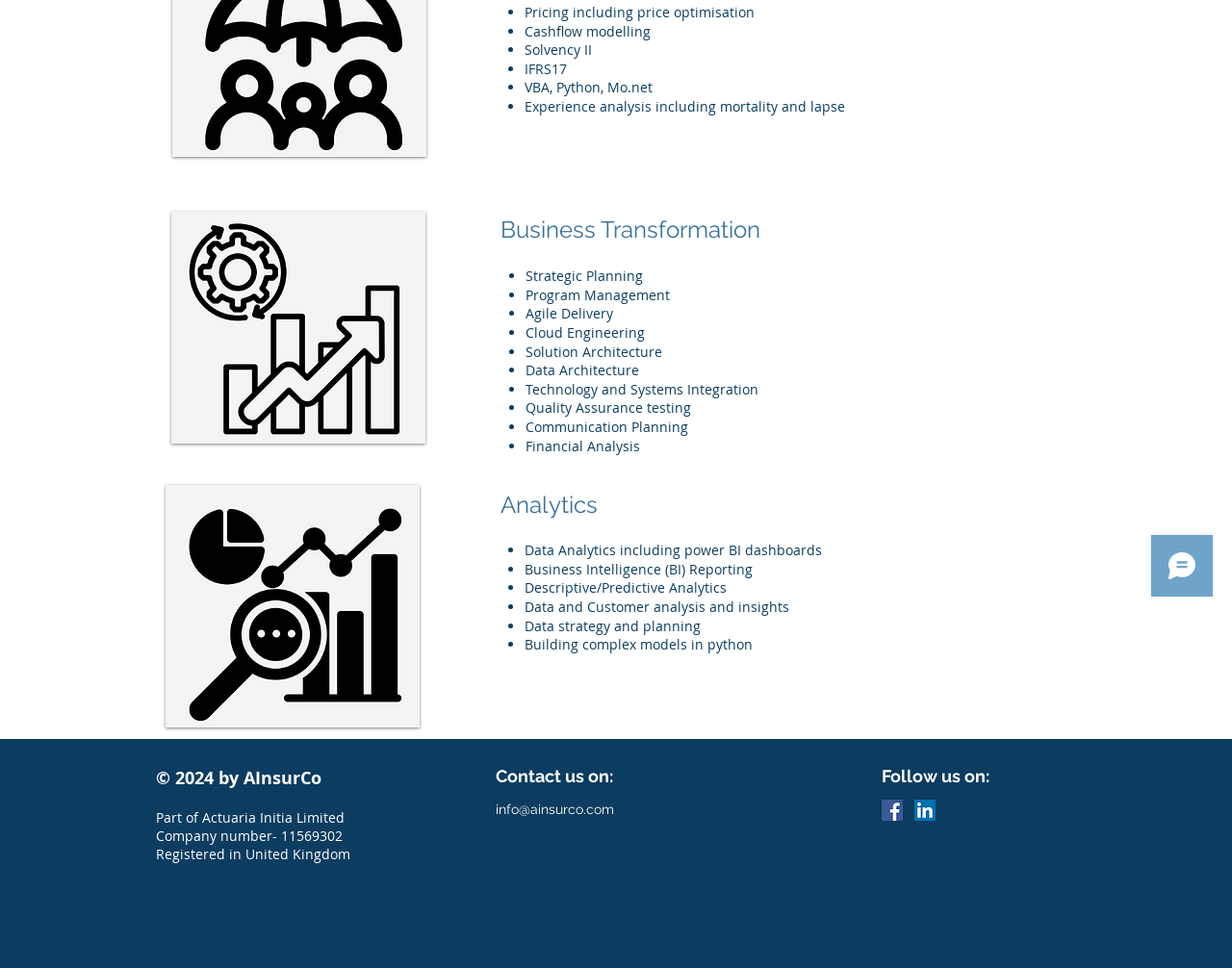Mark the bounding box of the element that matches the following description: "aria-label="LinkedIn Social Icon"".

[0.742, 0.826, 0.759, 0.848]